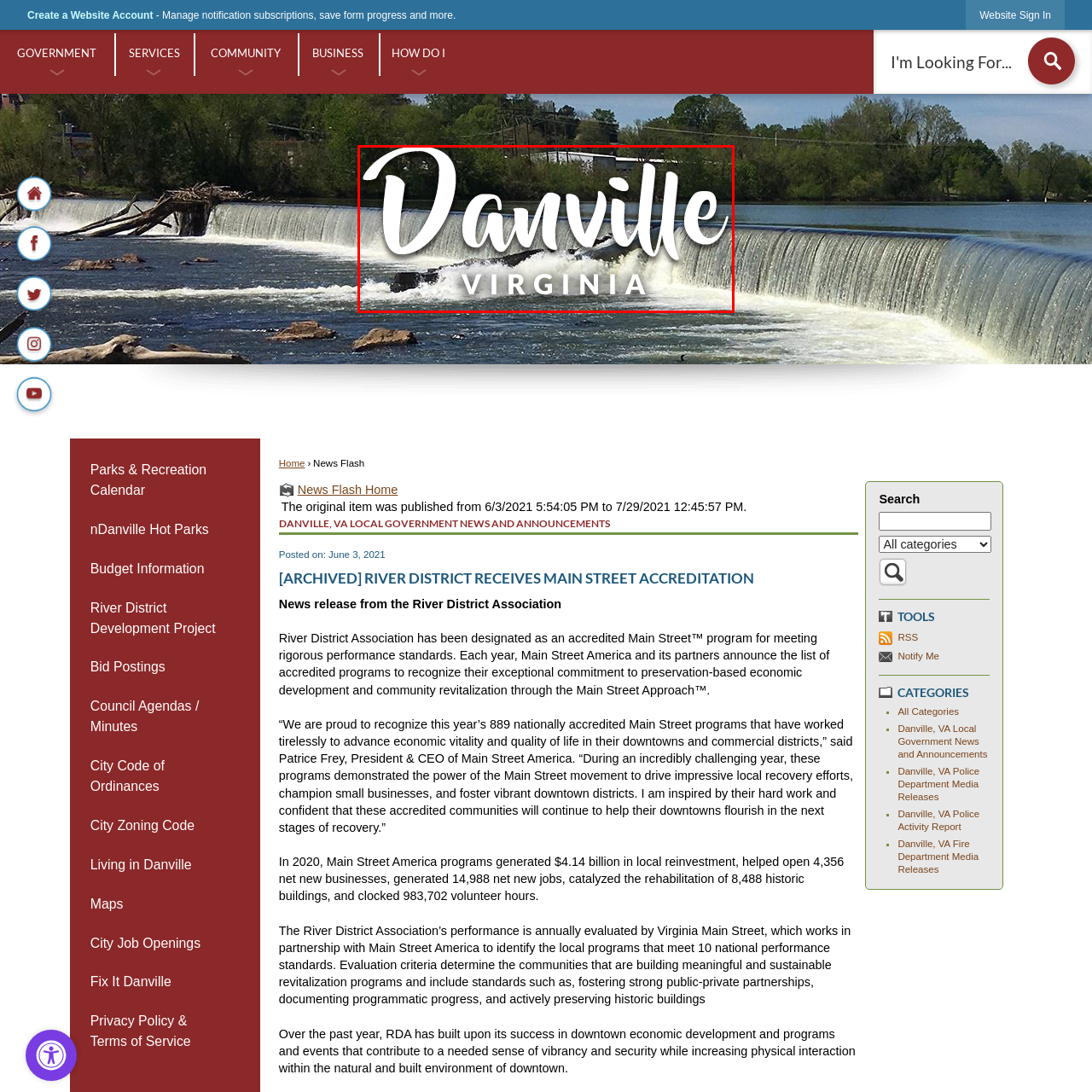Examine the image within the red border, What is the atmosphere created by the vibrant greenery and sparkling water? 
Please provide a one-word or one-phrase answer.

Serene and inviting